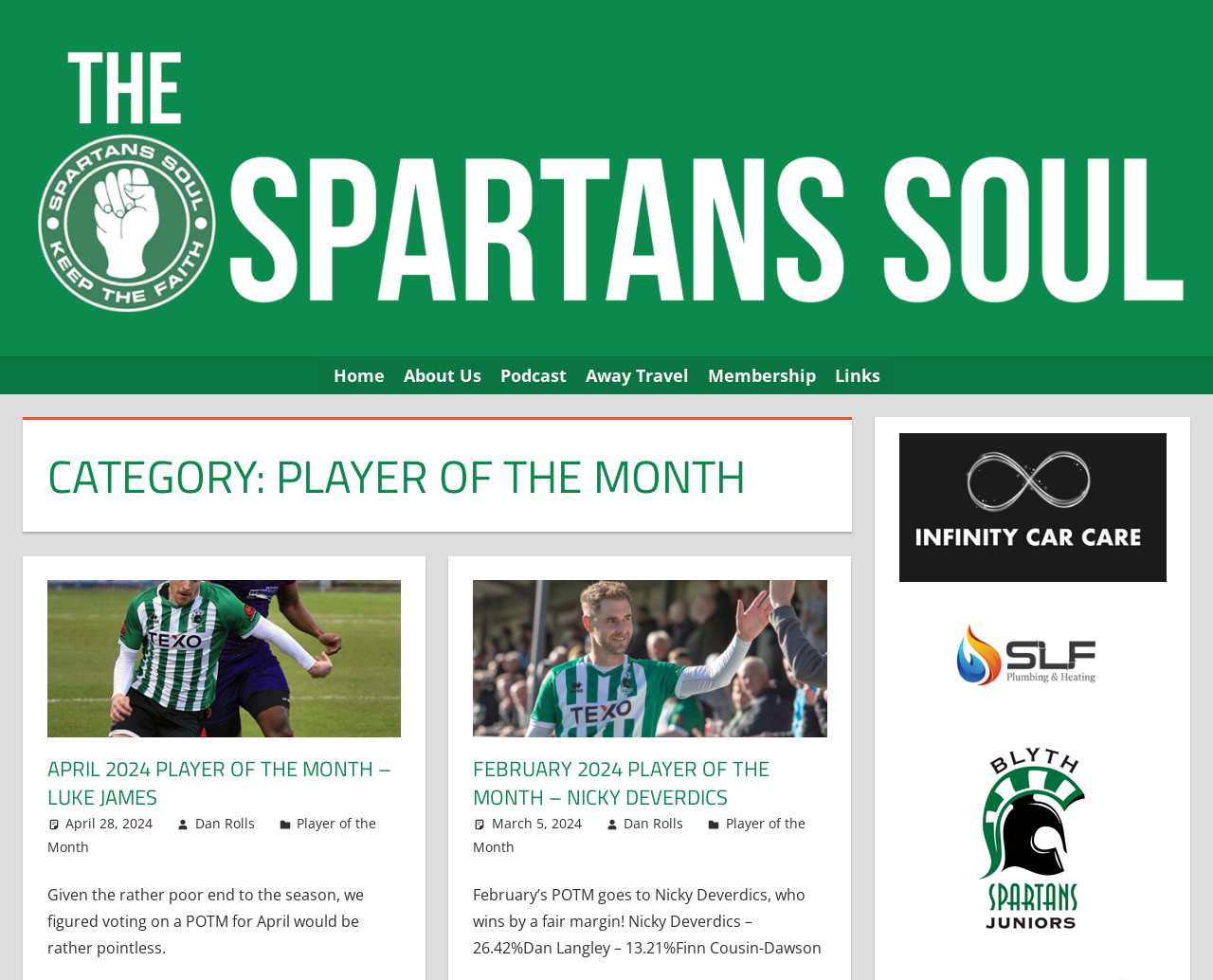Who is the author of the latest article?
Please provide a comprehensive and detailed answer to the question.

I looked for the latest article by checking the dates and found the latest one to be 'APRIL 2024 PLAYER OF THE MONTH – LUKE JAMES' with the author 'Dan Rolls'.